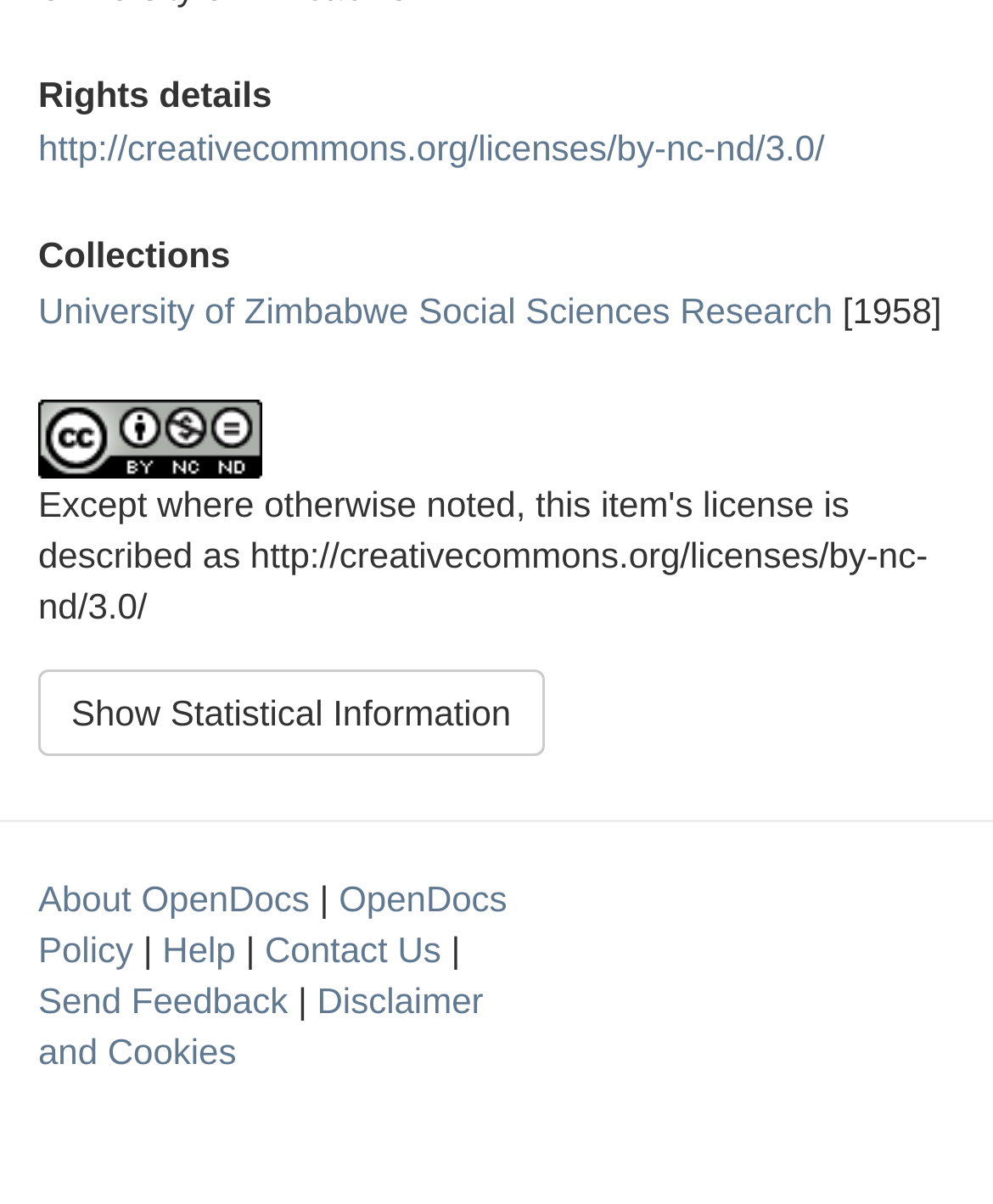Pinpoint the bounding box coordinates of the element to be clicked to execute the instruction: "Show statistical information".

[0.038, 0.555, 0.548, 0.627]